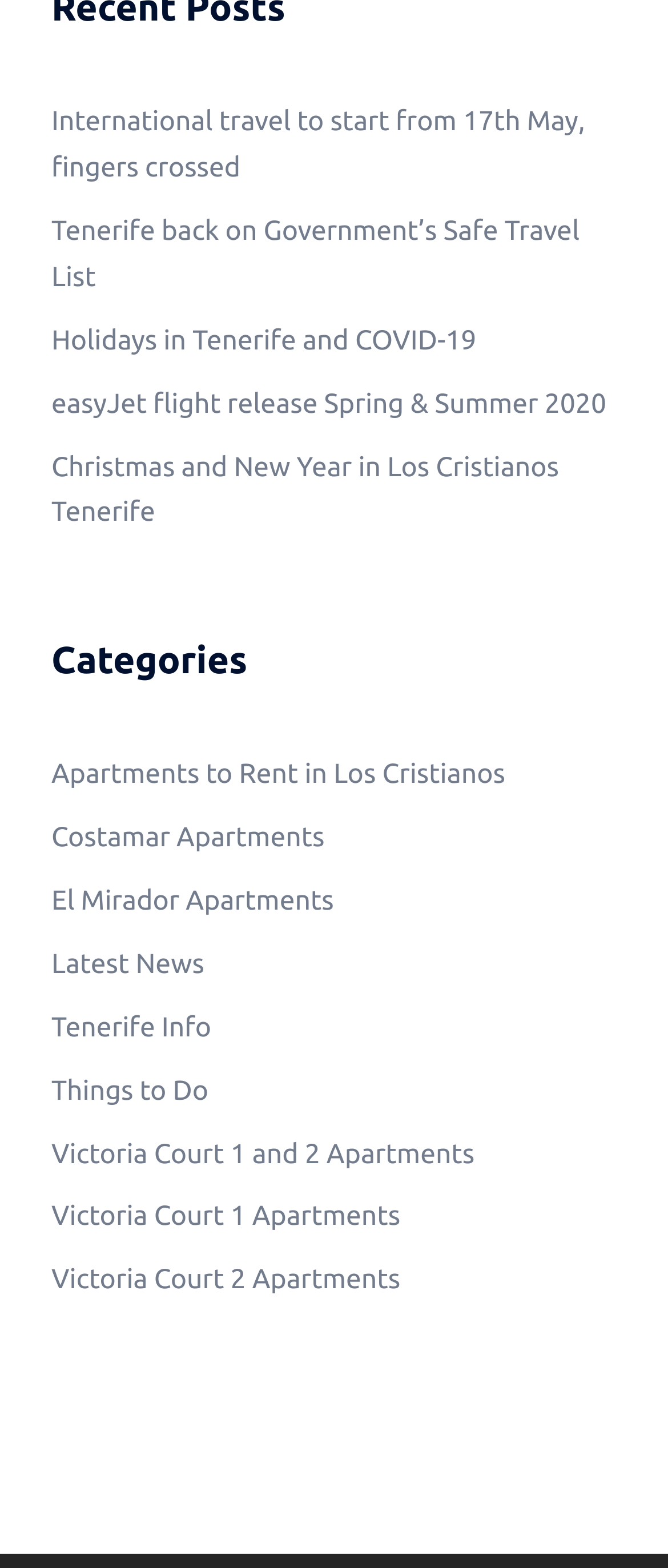Please predict the bounding box coordinates of the element's region where a click is necessary to complete the following instruction: "Learn about things to do in Tenerife". The coordinates should be represented by four float numbers between 0 and 1, i.e., [left, top, right, bottom].

[0.077, 0.686, 0.312, 0.705]